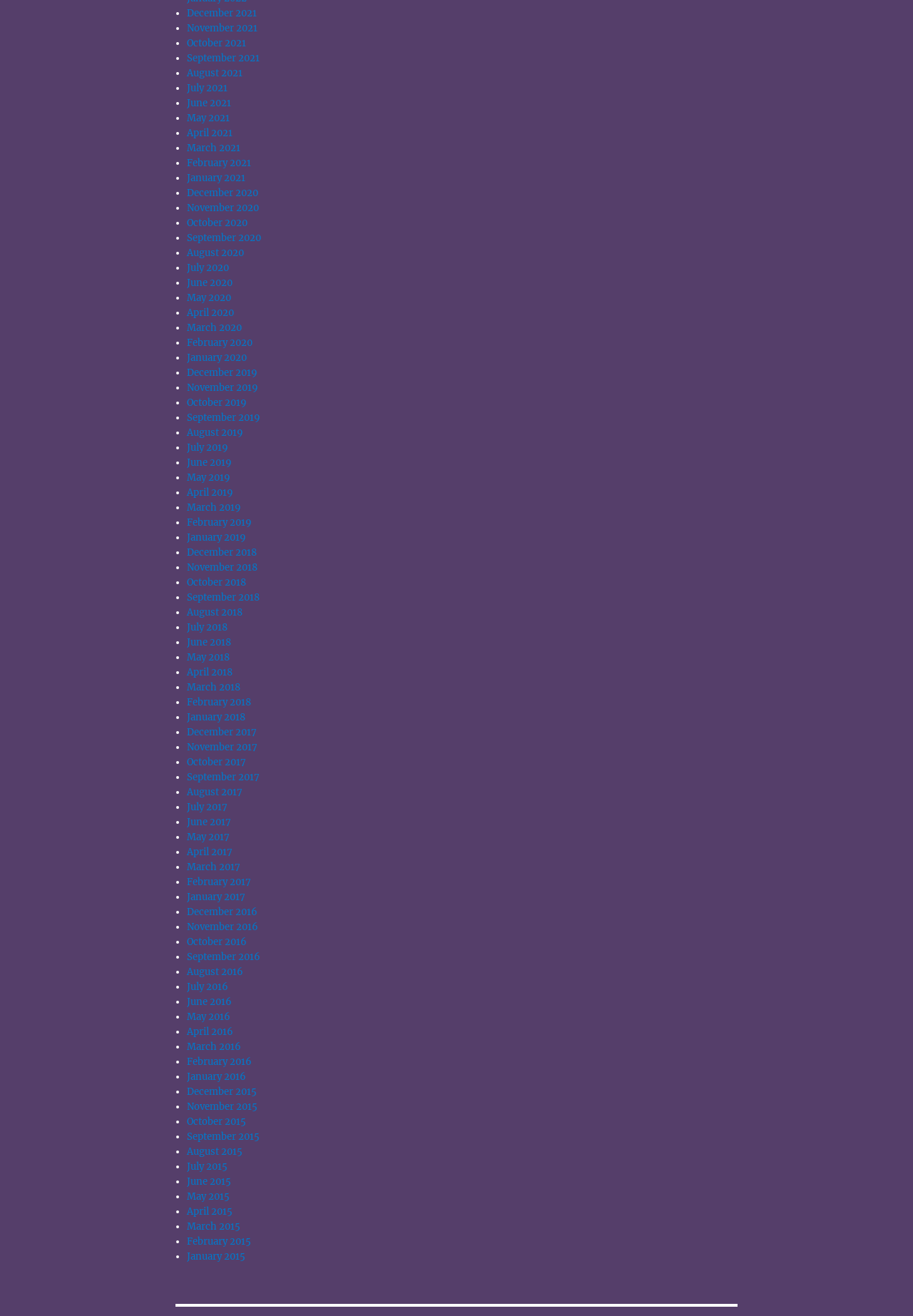What is the earliest month listed?
Please respond to the question with a detailed and well-explained answer.

By examining the list of links on the webpage, I found that the earliest month listed is December 2018, which is located at the bottom of the list.